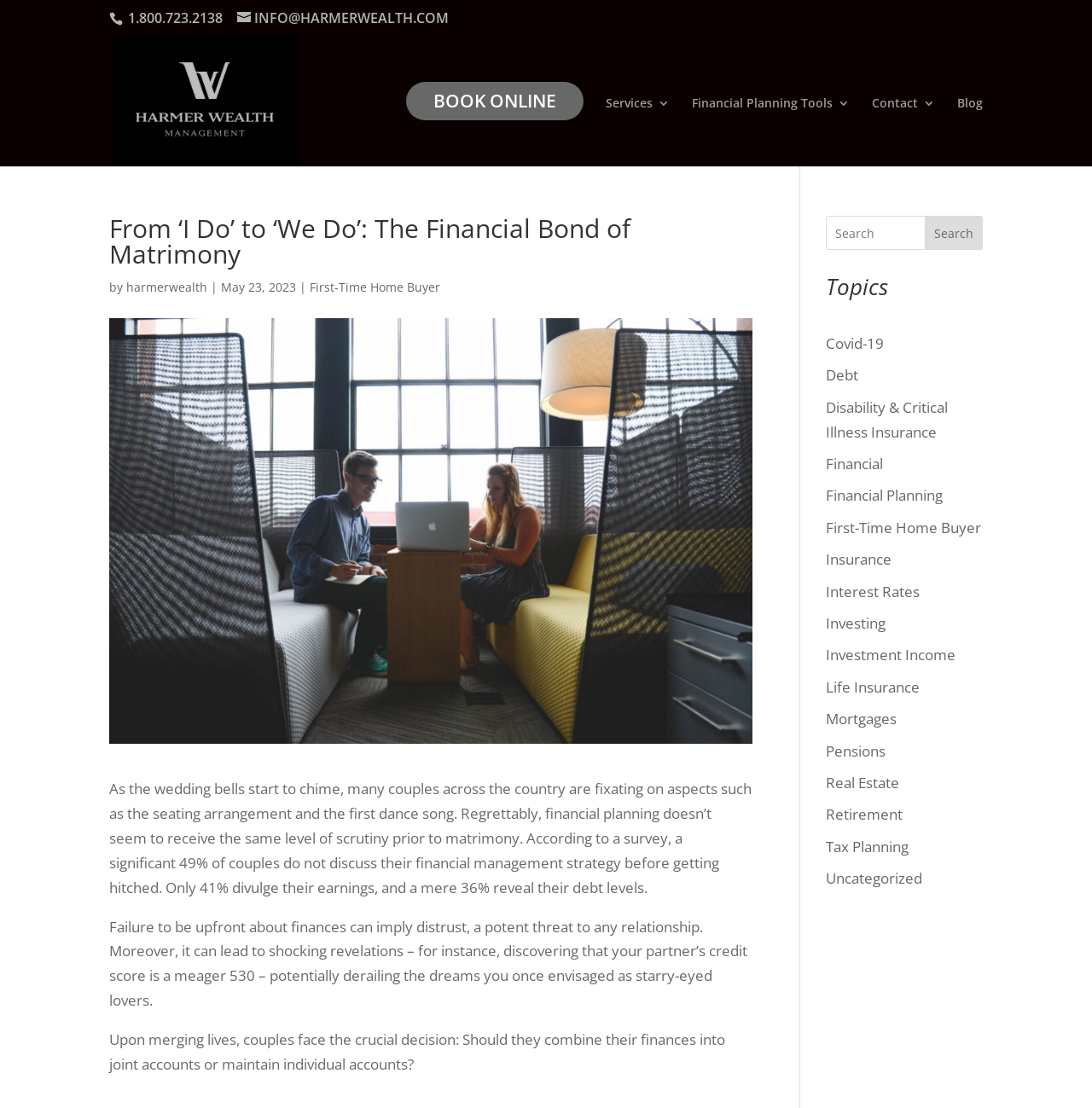Analyze the image and provide a detailed answer to the question: What is the phone number displayed on the top?

I found the phone number by looking at the top section of the webpage, where I saw a static text element with the phone number '1.800.723.2138'.